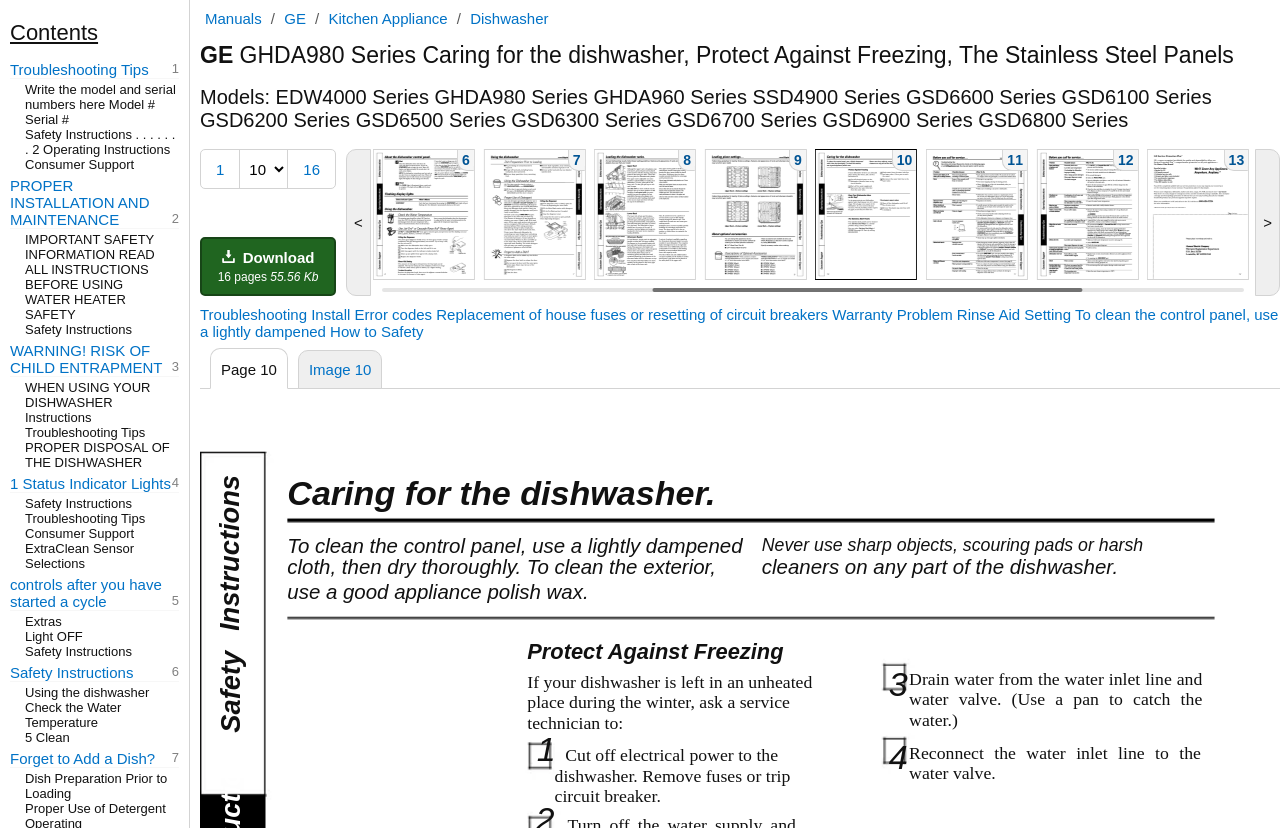Locate the coordinates of the bounding box for the clickable region that fulfills this instruction: "Click on Troubleshooting".

[0.156, 0.37, 0.24, 0.39]